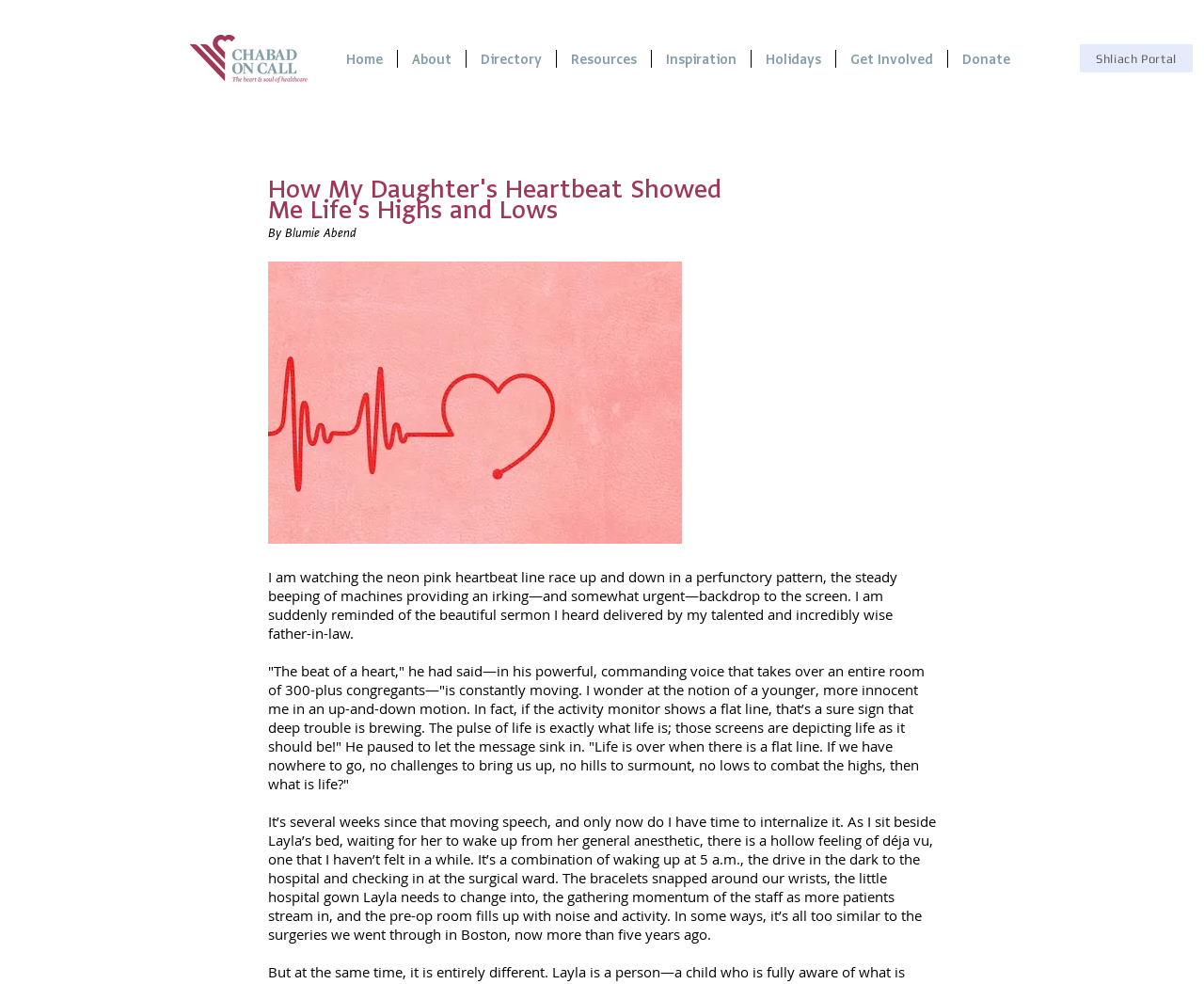Extract the bounding box coordinates for the UI element described by the text: "Shliach Portal". The coordinates should be in the form of [left, top, right, bottom] with values between 0 and 1.

[0.897, 0.045, 0.991, 0.074]